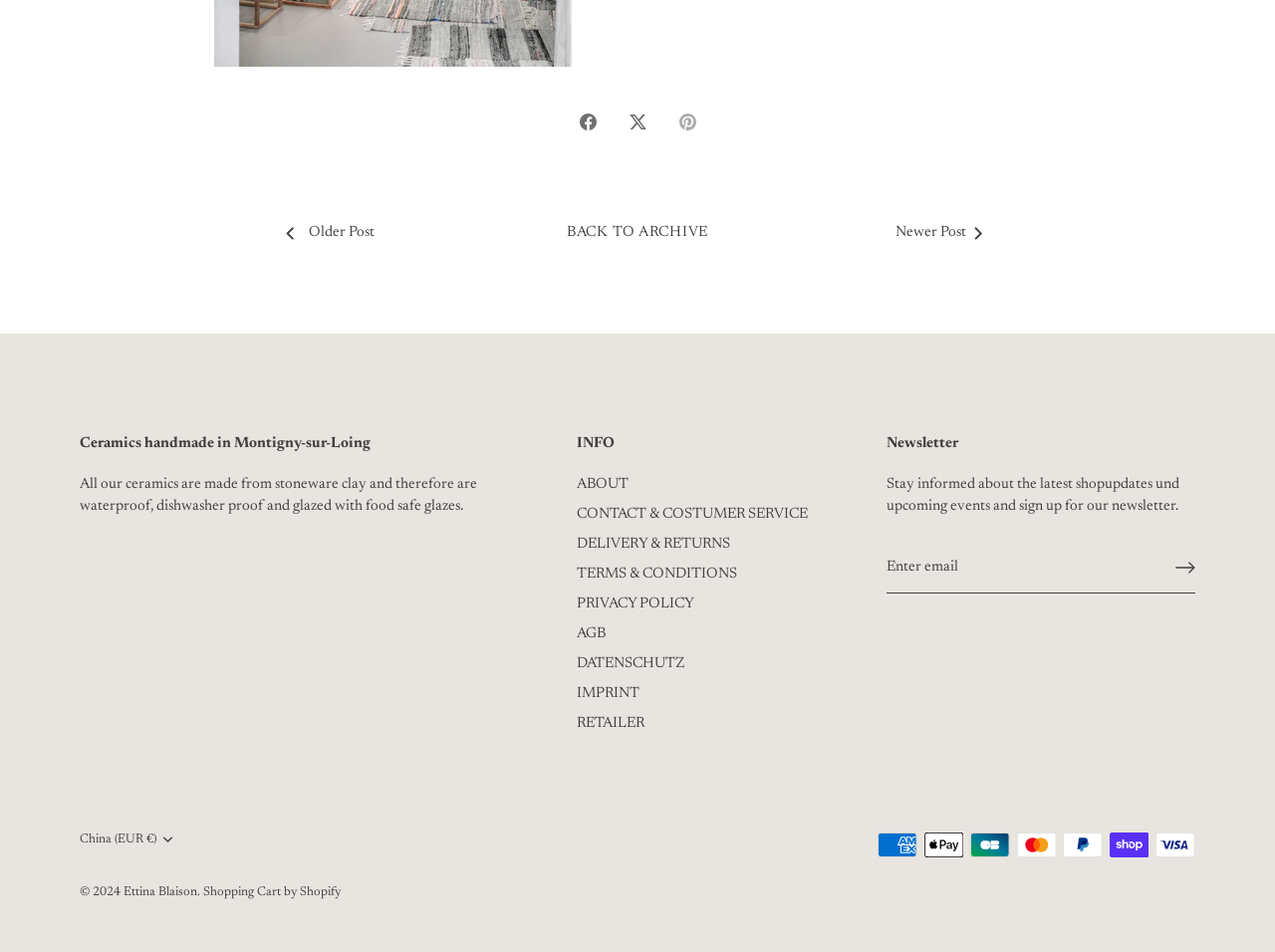Please provide a one-word or phrase answer to the question: 
What is the copyright year?

2024